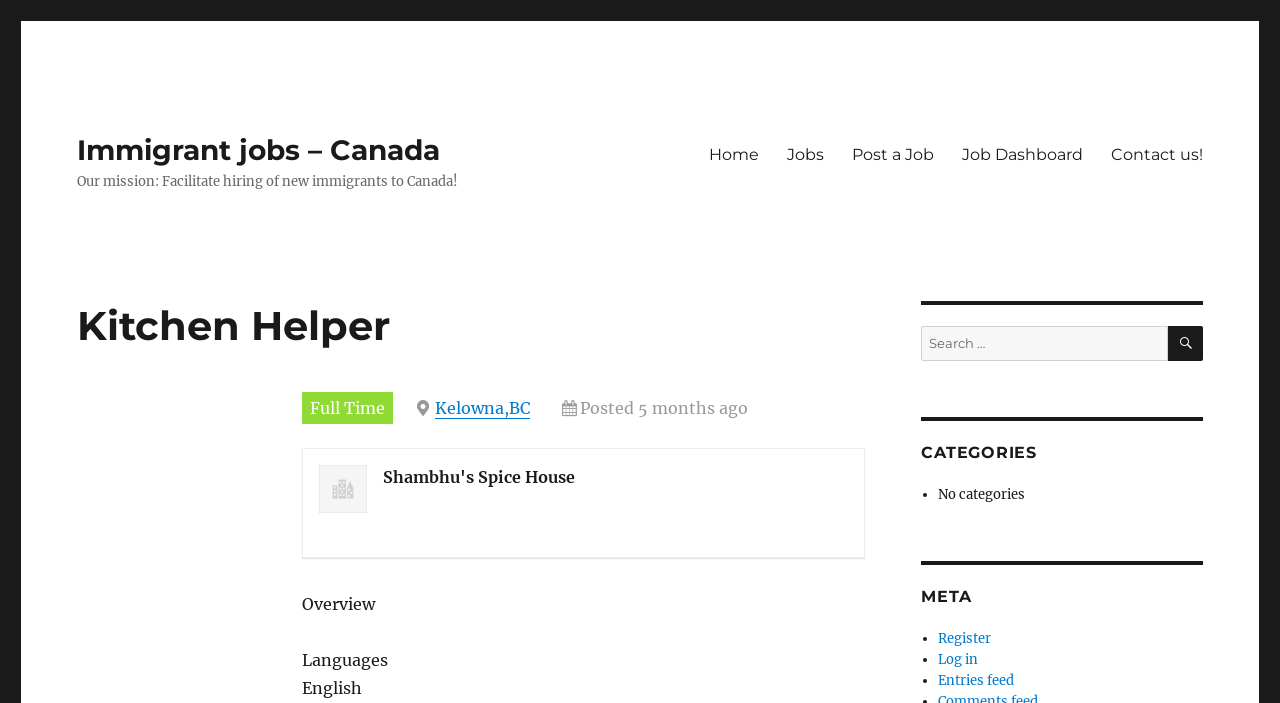What is the mission of Kitchen Helper?
Please provide an in-depth and detailed response to the question.

The mission of Kitchen Helper is stated in the StaticText element 'Our mission: Facilitate hiring of new immigrants to Canada!' which is located at the top of the webpage, indicating the purpose of the website.